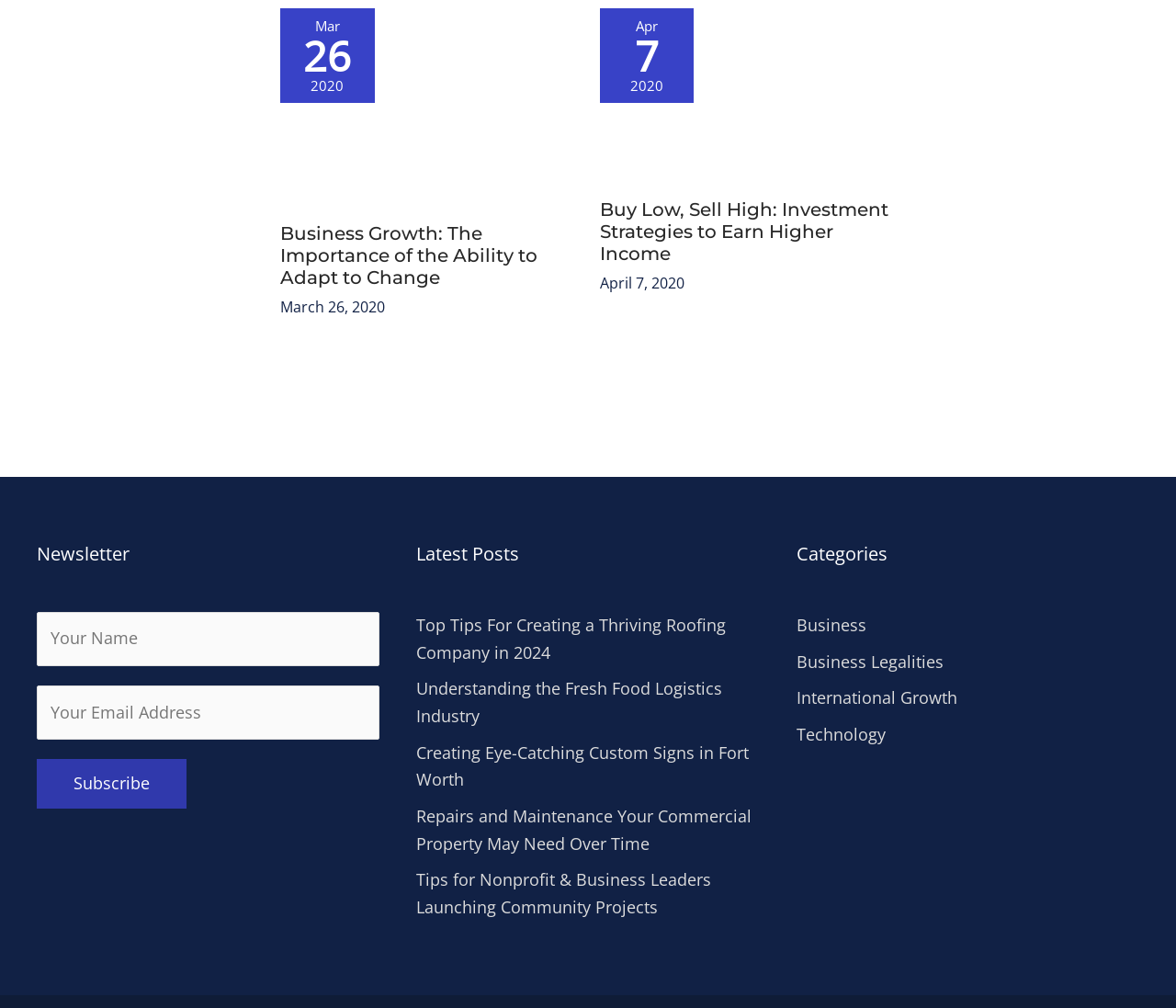Please find and report the bounding box coordinates of the element to click in order to perform the following action: "Explore the topic of induction motor fault". The coordinates should be expressed as four float numbers between 0 and 1, in the format [left, top, right, bottom].

None